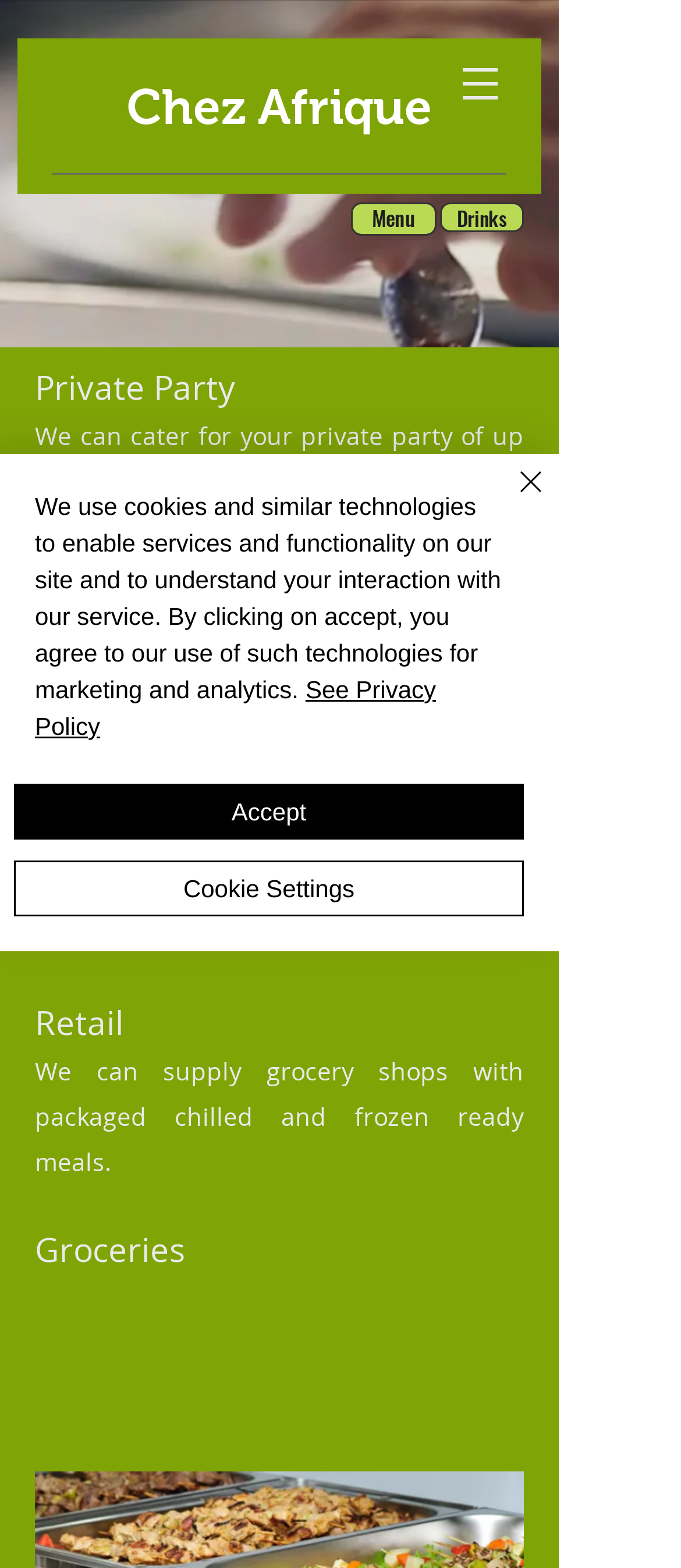Describe in detail what you see on the webpage.

The webpage is about Chez Afrique, a catering service that offers event catering, wedding catering, party catering, and space rental for events. At the top of the page, there is a heading with the company name "Chez Afrique" and a link to the same. Below this, there is a navigation menu with a button that has a popup menu.

On the left side of the page, there are several headings and links related to the catering services offered. These include "Private Party", "Catering", "Retail", "Groceries", and "Catering Menu". The "Private Party" section provides details about hosting private parties at their space, including the capacity and booking requirements. The "Catering" section mentions that they can supply a selection of meals for parties. The "Retail" section states that they can supply grocery shops with packaged ready meals. The "Groceries" section is likely related to their retail services.

On the right side of the page, there are links to "Menu" and "Drinks". At the bottom of the page, there is a notification about the use of cookies and similar technologies on the site. This notification includes links to "See Privacy Policy" and buttons to "Accept" or adjust "Cookie Settings". There is also a "Close" button with an image to dismiss the notification.